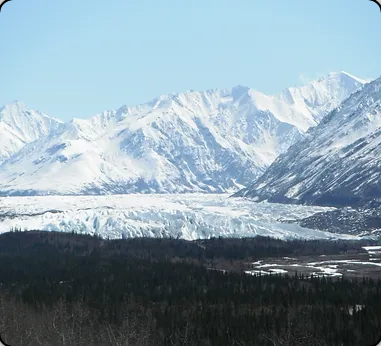Respond with a single word or short phrase to the following question: 
What type of trees are in the forest below the glacier?

evergreen